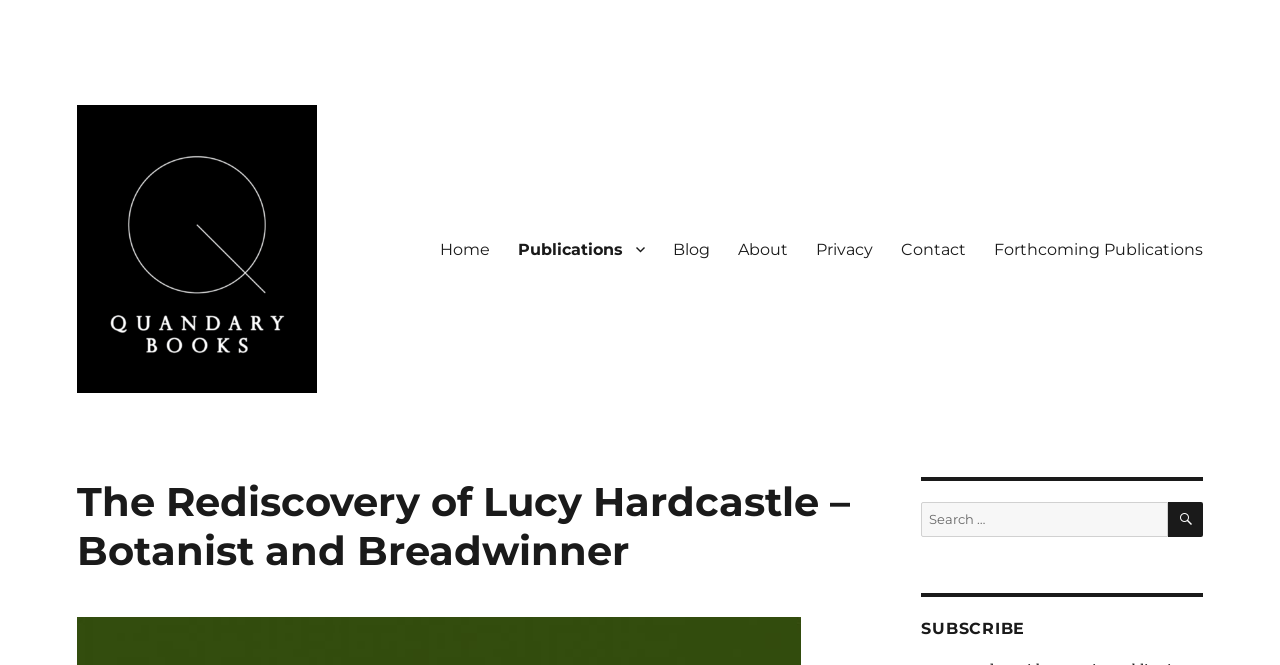Provide the bounding box for the UI element matching this description: "Privacy".

[0.626, 0.343, 0.693, 0.406]